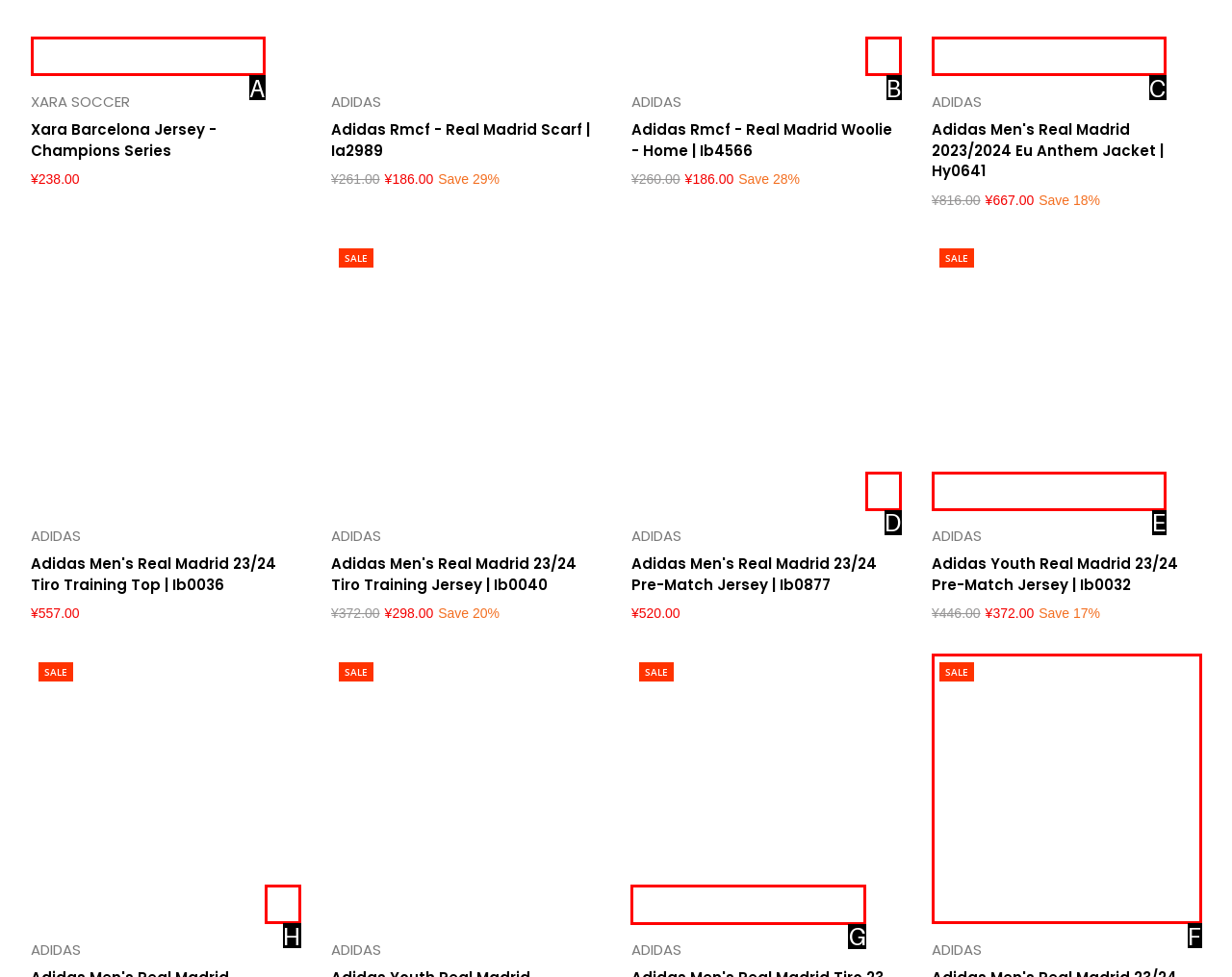Choose the letter of the option you need to click to Select options for adidas Men's Real Madrid Tiro 23 Training Top. Answer with the letter only.

G